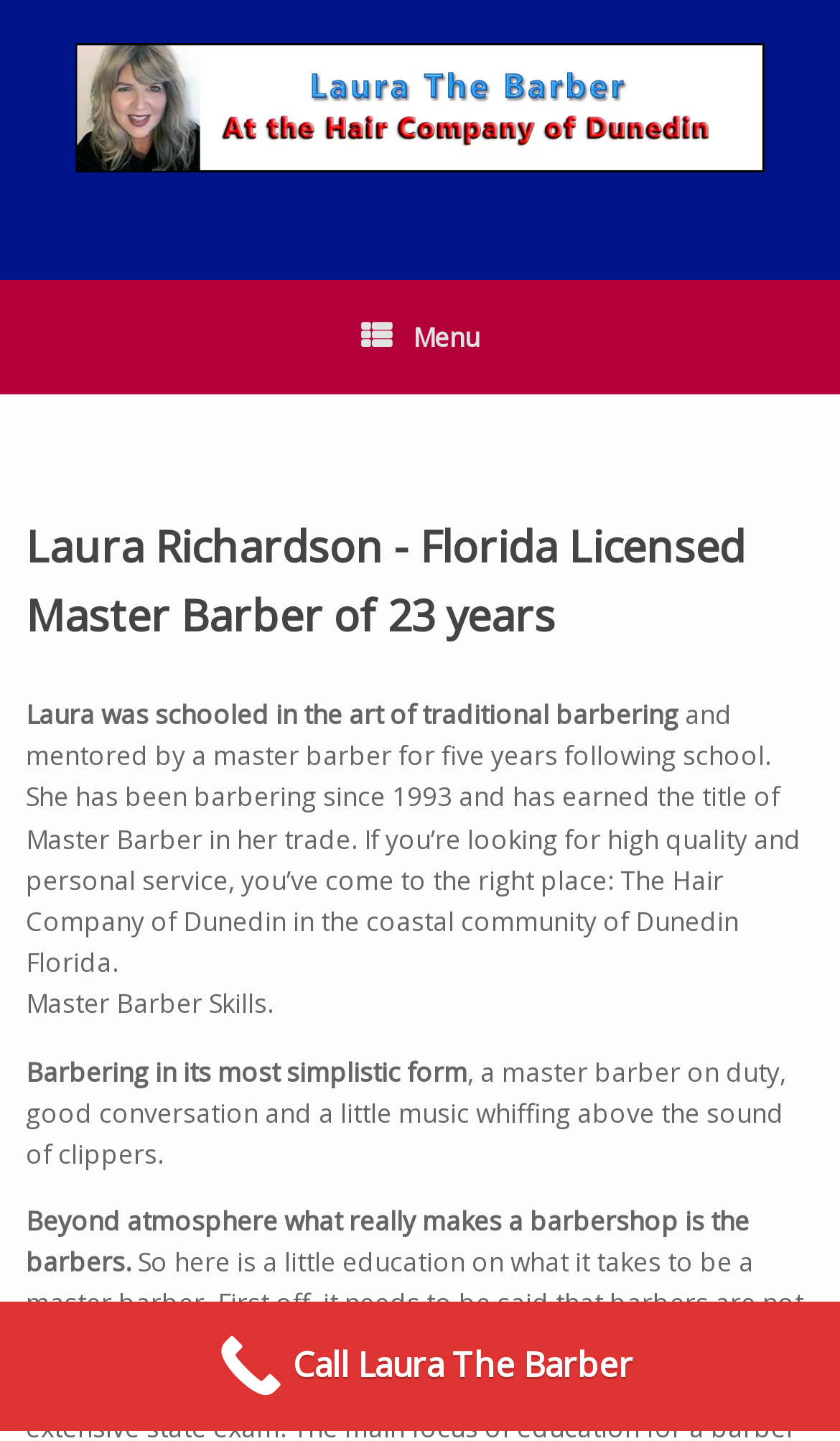From the element description: "title="Laura's Barber Cuts"", extract the bounding box coordinates of the UI element. The coordinates should be expressed as four float numbers between 0 and 1, in the order [left, top, right, bottom].

[0.09, 0.03, 0.91, 0.12]